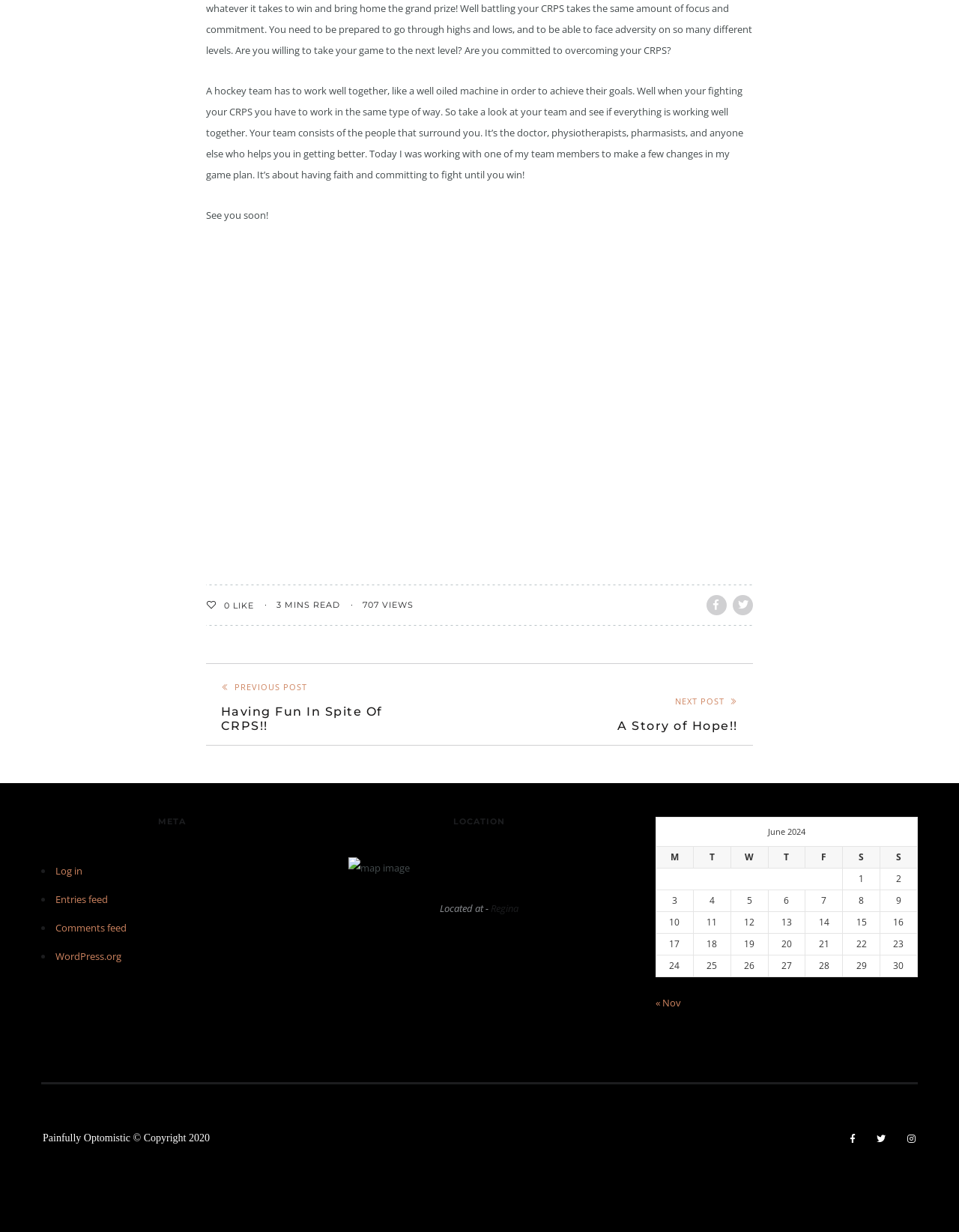How many views does this post have?
Using the image as a reference, answer the question in detail.

The number of views of this post can be found in the text '707 VIEWS' which is located below the post title and above the '3 MINS READ' text.